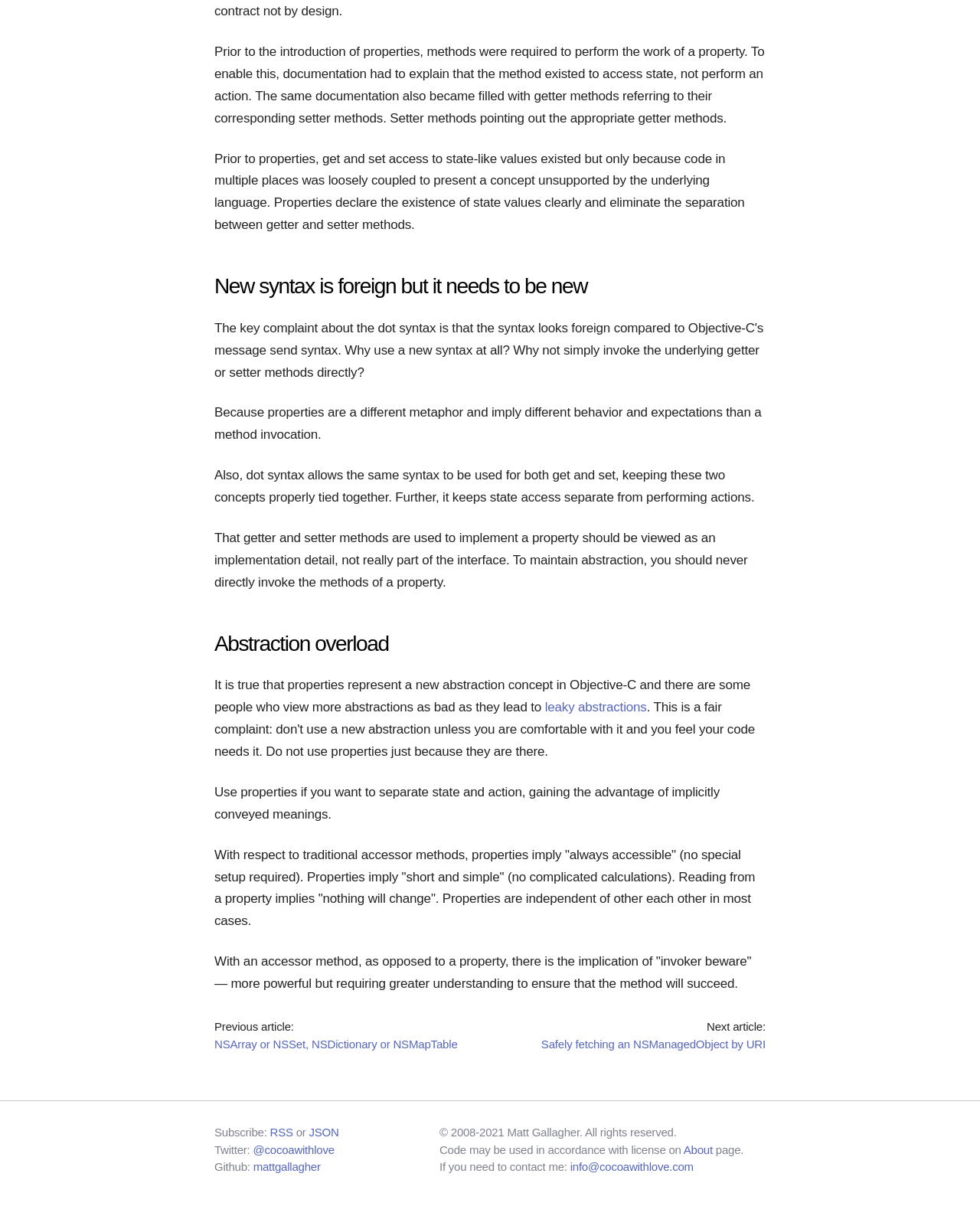Please identify the bounding box coordinates of the clickable area that will allow you to execute the instruction: "Read previous article".

[0.219, 0.83, 0.3, 0.841]